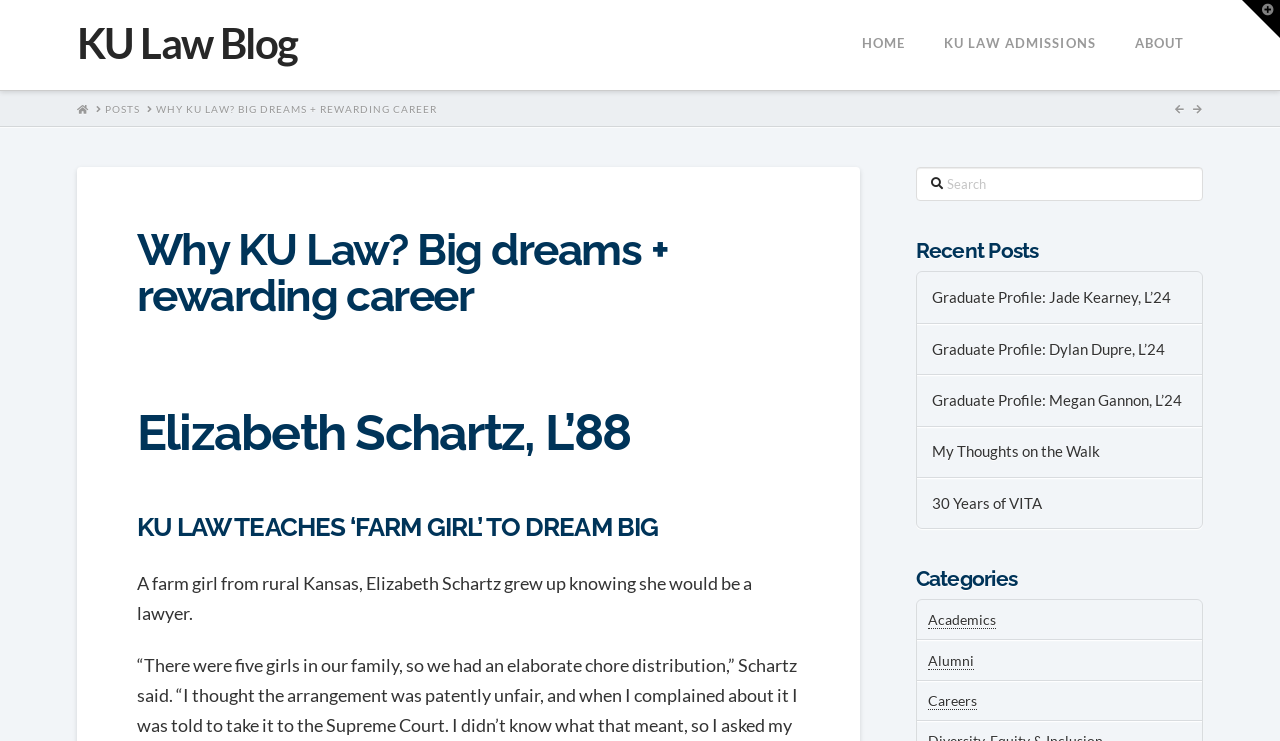Describe all visible elements and their arrangement on the webpage.

The webpage is a blog post from the KU Law Blog, with a title "Why KU Law? Big dreams + rewarding career". At the top left, there is a link to the KU Law Blog, and to the right, there are links to navigate to the HOME, KU LAW ADMISSIONS, and ABOUT pages. Below these links, there is a breadcrumb navigation section with links to HOME, POSTS, and WHY KU LAW? BIG DREAMS + REWARDING CAREER.

The main content of the page is a story about Elizabeth Schartz, a farm girl from rural Kansas who grew up to become a lawyer. The story is divided into sections with headings, including "Why KU Law? Big dreams + rewarding career", "Elizabeth Schartz, L’88", and "KU LAW TEACHES ‘FARM GIRL’ TO DREAM BIG". The text describes Elizabeth's background and her journey to becoming a lawyer.

To the right of the main content, there is a search bar with a label "Search" and a textbox to input search queries. Below the search bar, there is a section titled "Recent Posts" with links to five recent blog posts, including "Graduate Profile: Jade Kearney, L’24", "Graduate Profile: Dylan Dupre, L’24", and others. Further down, there is a section titled "Categories" with links to categories such as "Academics", "Alumni", and "Careers".

At the top right corner, there is a button that controls a widget bar.